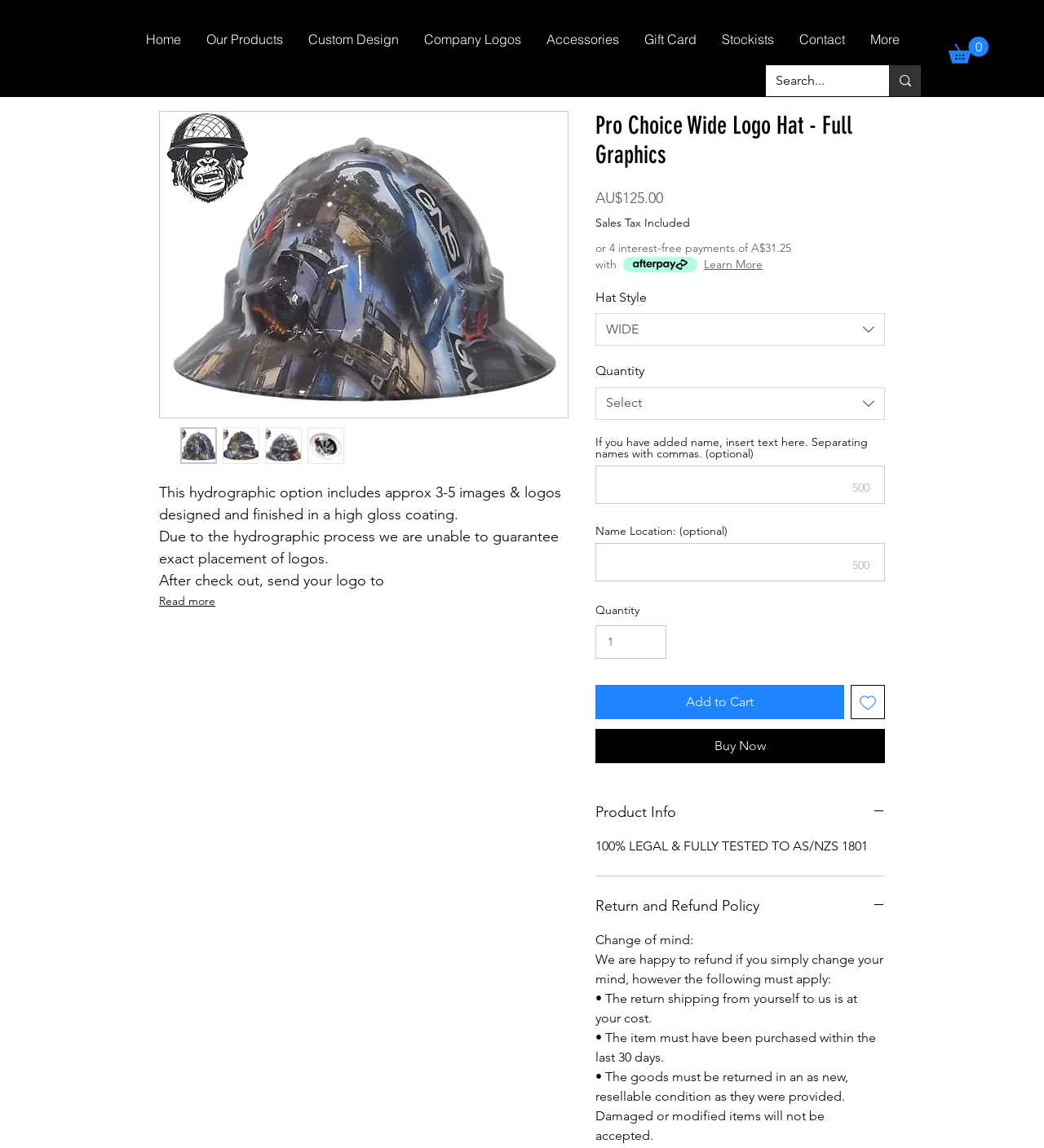Please find and provide the title of the webpage.

Pro Choice Wide Logo Hat - Full Graphics